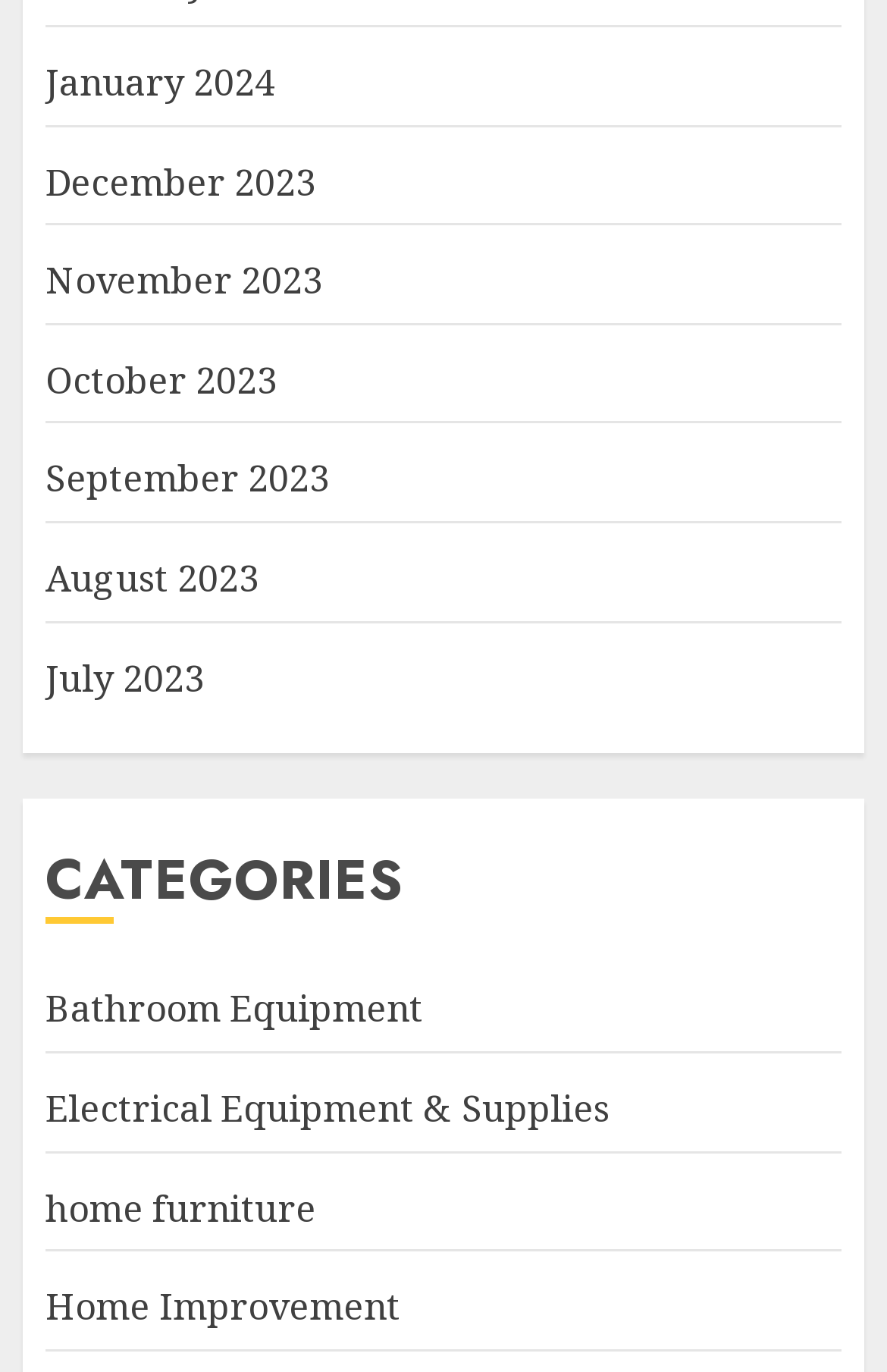Please determine the bounding box coordinates for the element that should be clicked to follow these instructions: "view January 2024".

[0.051, 0.041, 0.31, 0.08]